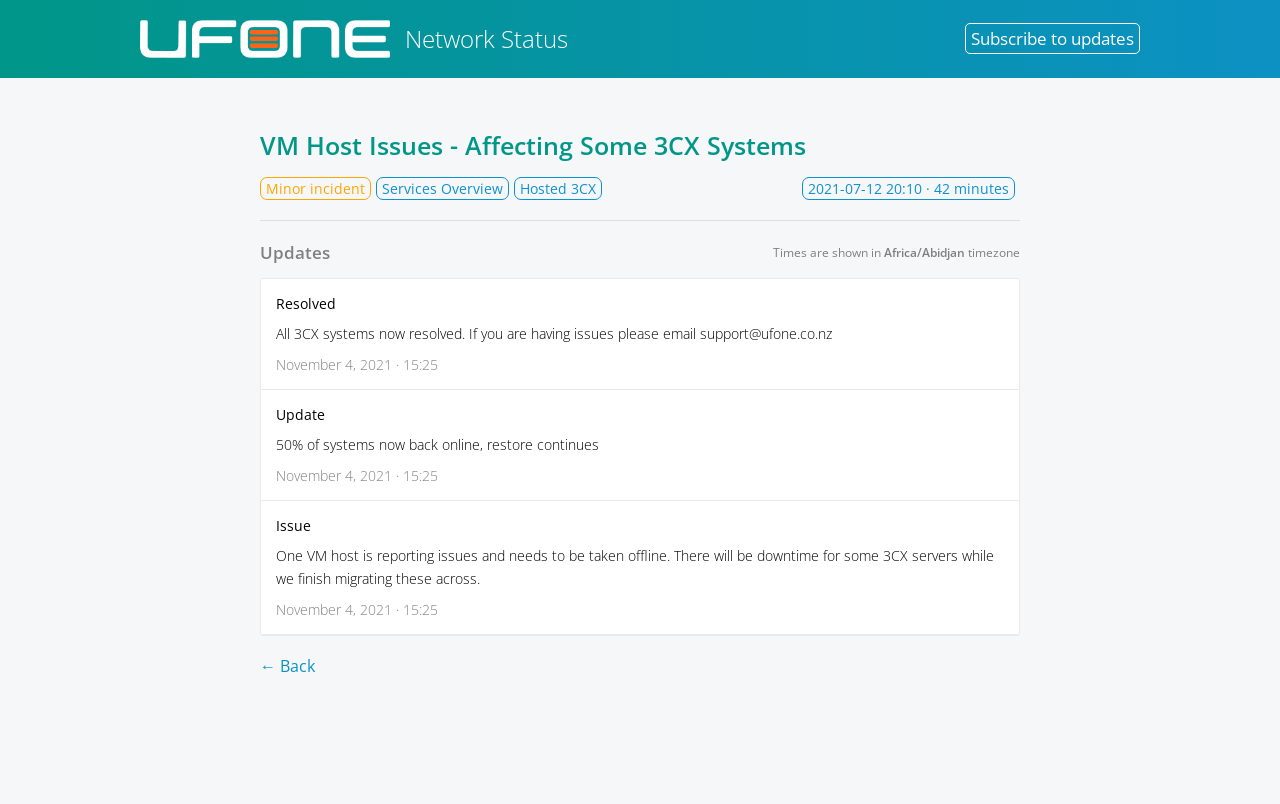Generate a comprehensive description of the contents of the webpage.

The webpage appears to be a network status page, specifically displaying information about a minor incident affecting some 3CX systems. At the top, there is a link to "Network Status" accompanied by an image, and another link to "Subscribe to updates" on the right side. 

Below these links, the main content area begins, which is divided into sections. The first section has a heading "VM Host Issues - Affecting Some 3CX Systems" and displays some static text, including "Minor incident", "Services Overview", "Hosted 3CX", a timestamp "2021-07-12 20:10", and "· 42 minutes". 

A horizontal separator line is present below this section, followed by a heading "Updates". This section contains several updates, each consisting of a link (such as "Resolved", "Update", or "Issue") and a corresponding static text describing the update. The updates are listed in a vertical order, with the most recent one at the top. The static text describes the status of the 3CX systems, including the resolution of the issue, the progress of the restore, and the initial report of the problem. 

At the bottom of the page, there is a link "← Back" that allows users to navigate back to a previous page.